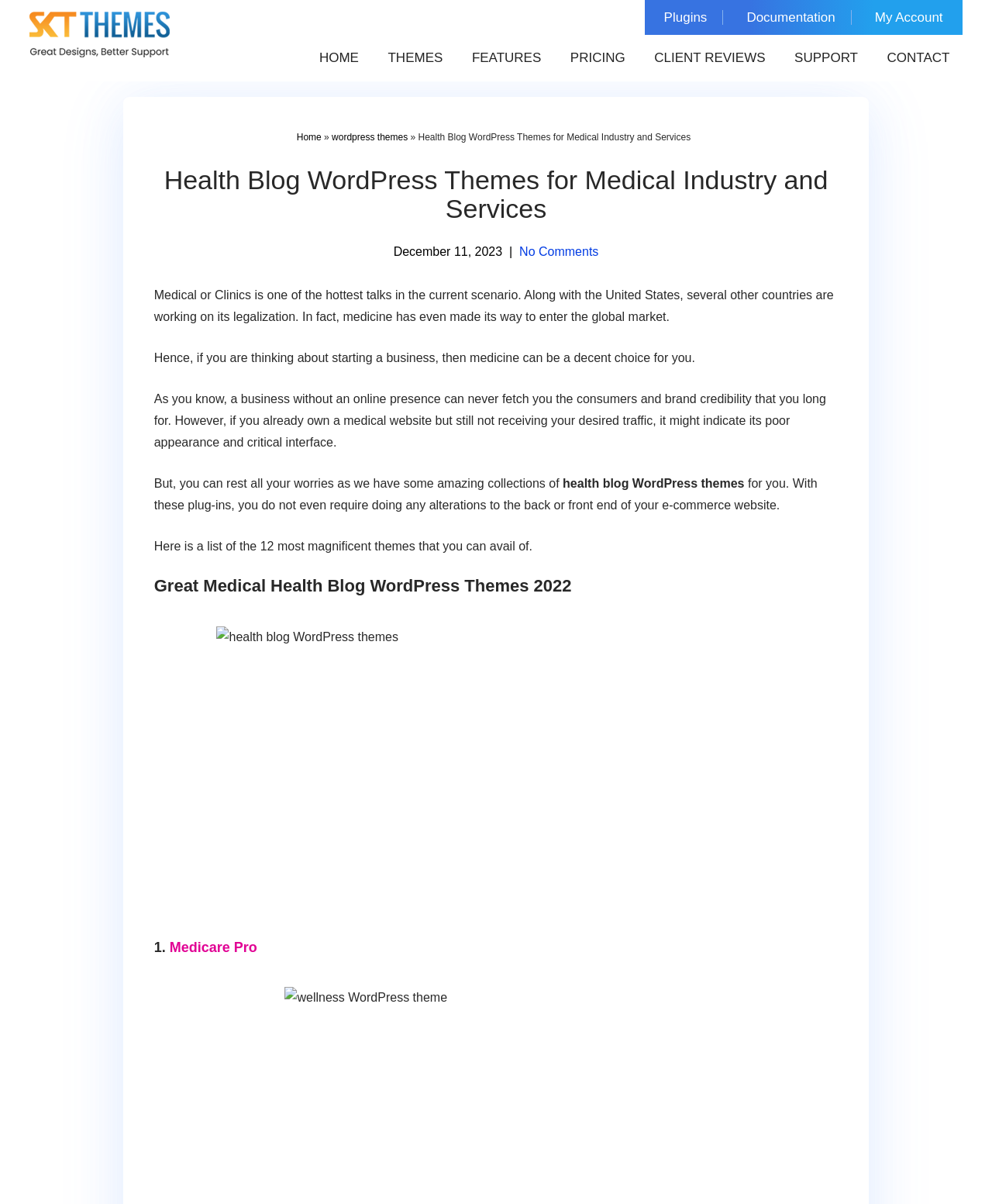Offer a detailed account of what is visible on the webpage.

This webpage is about a collection of clinic and medical health blog WordPress themes for creating medical, drug store, medical blog, and concentrate sites. 

At the top left corner, there is a link to "Skip to content". Next to it, there is a logo of "SKT Themes" with a link to the website. On the top right corner, there are several links to "Plugins", "Documentation", "My Account", and more. 

Below these links, there is a navigation menu with links to "HOME", "THEMES", "FEATURES", "PRICING", "CLIENT REVIEWS", "SUPPORT", and "CONTACT". 

The main content of the webpage starts with a heading "Health Blog WordPress Themes for Medical Industry and Services" followed by a subheading "December 11, 2023" and a link to "No Comments". 

The webpage then presents an article discussing the importance of having an online presence for medical businesses and how a well-designed website can attract consumers and build brand credibility. The article highlights the benefits of using health blog WordPress themes, which can be easily set up without requiring any alterations to the website's back or front end. 

Below the article, there is a list of 12 magnificent health blog WordPress themes, starting with "Great Medical Health Blog WordPress Themes 2022". Each theme is presented with a heading, such as "1. Medicare Pro", and some of them have images.